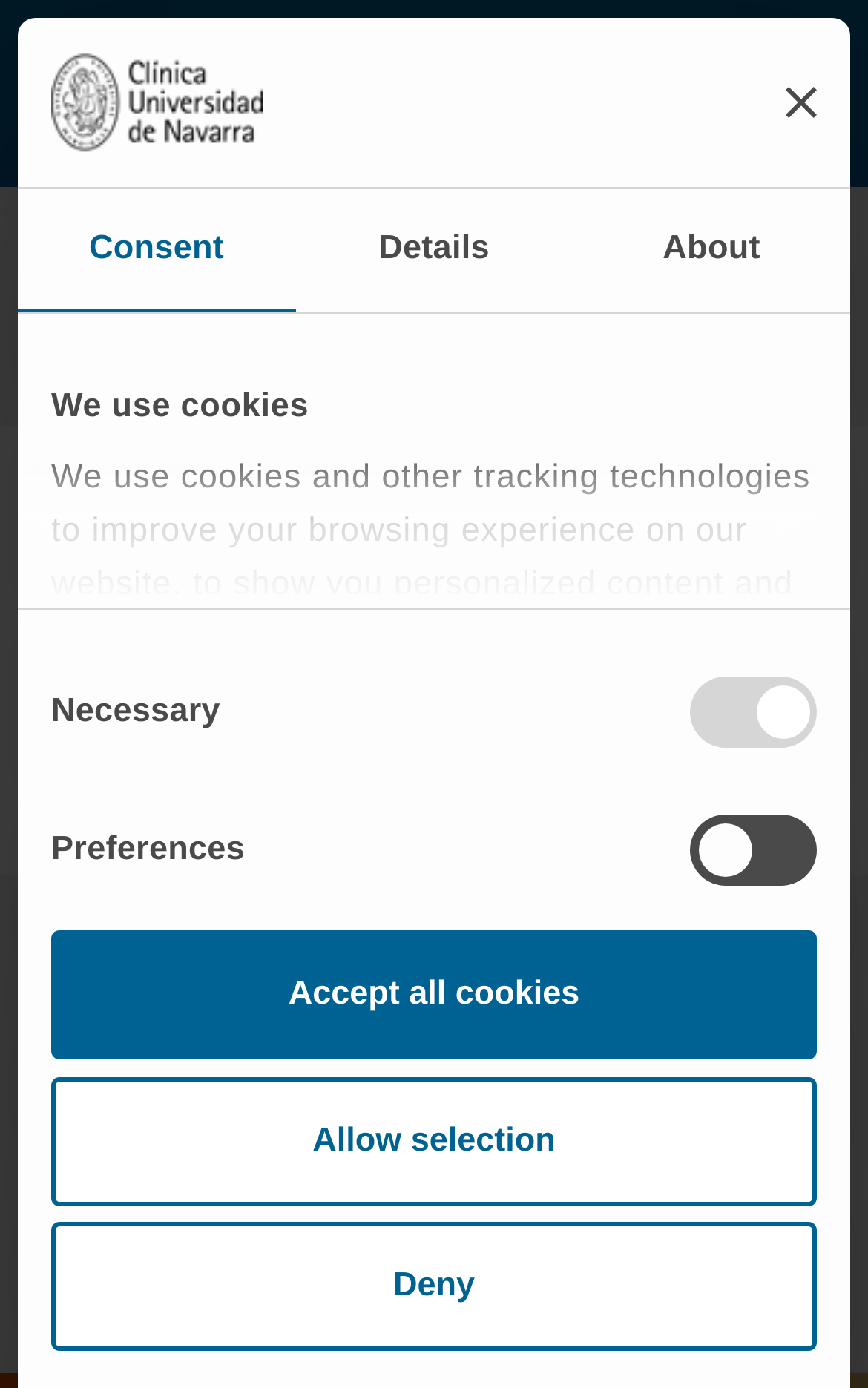Identify the bounding box coordinates for the region of the element that should be clicked to carry out the instruction: "Click the close banner button". The bounding box coordinates should be four float numbers between 0 and 1, i.e., [left, top, right, bottom].

[0.905, 0.063, 0.941, 0.085]